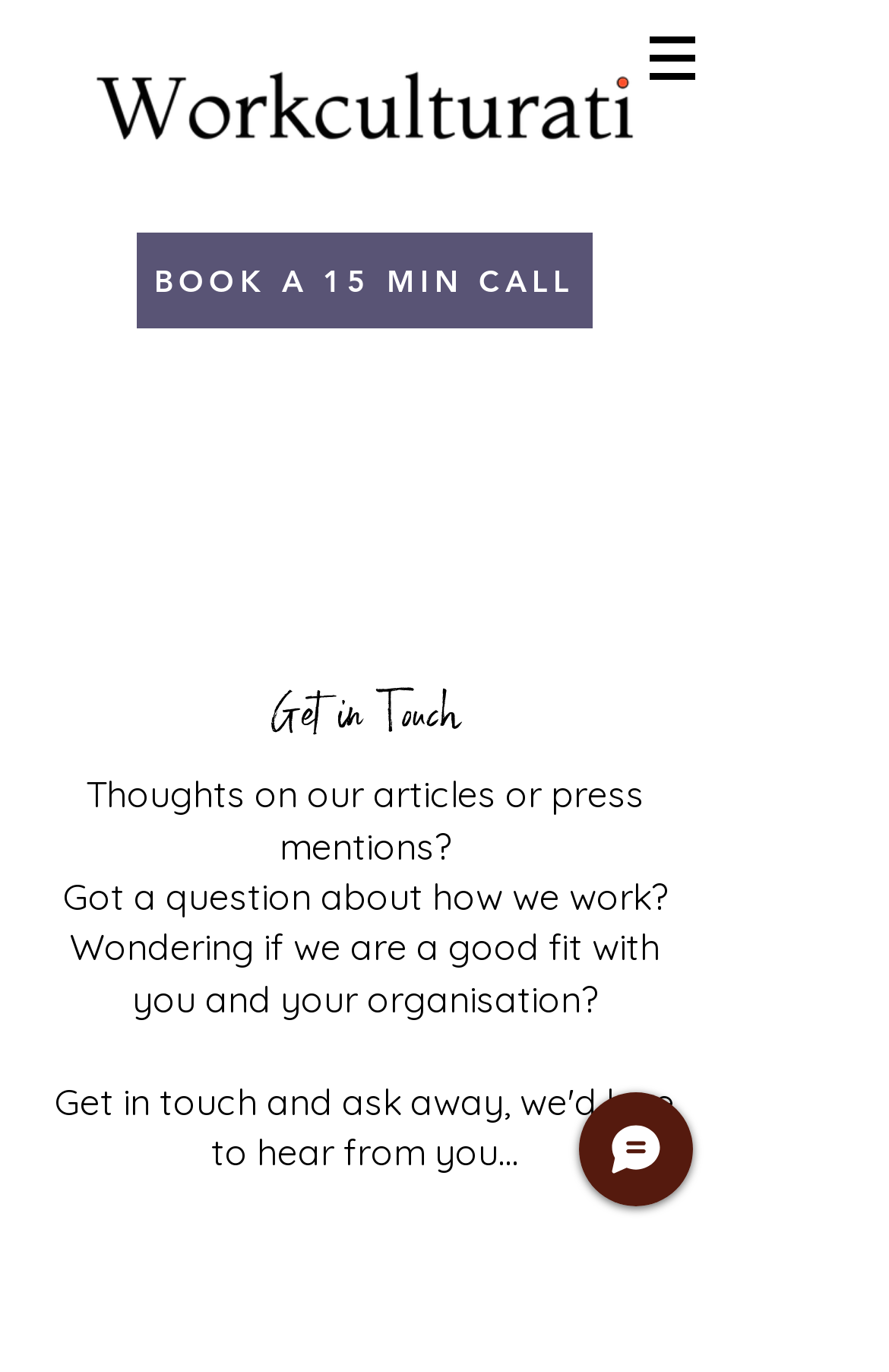What is the purpose of the 'BOOK A 15 MIN CALL' link?
Give a thorough and detailed response to the question.

Based on the webpage, the 'BOOK A 15 MIN CALL' link is prominently displayed, suggesting that it is a key action the user can take. The text surrounding the link, such as 'Got a question about how we work?' and 'Wondering if we are a good fit with you and your organisation?' implies that the call is related to inquiring about the organization's services or fit. Therefore, the purpose of the link is to book a call with the organization.